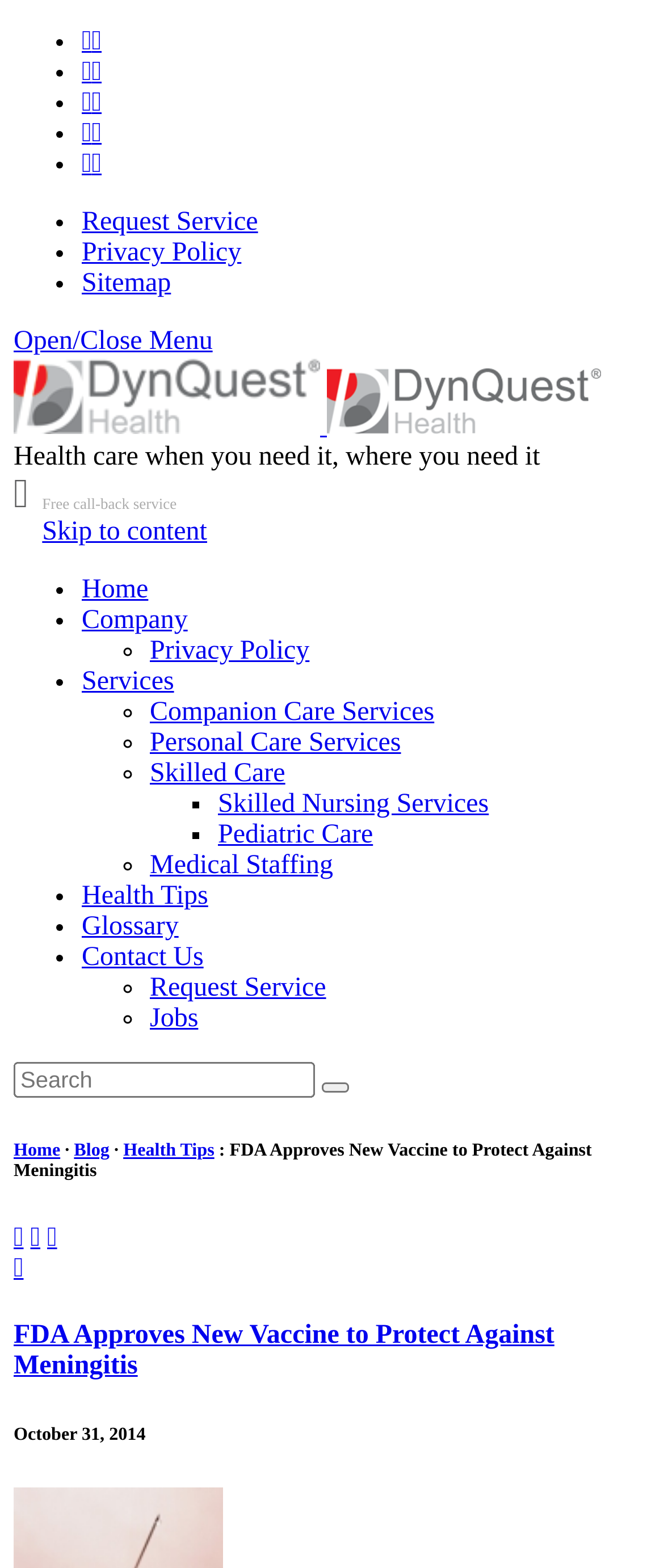Is there a search bar on the webpage?
Provide a concise answer using a single word or phrase based on the image.

Yes